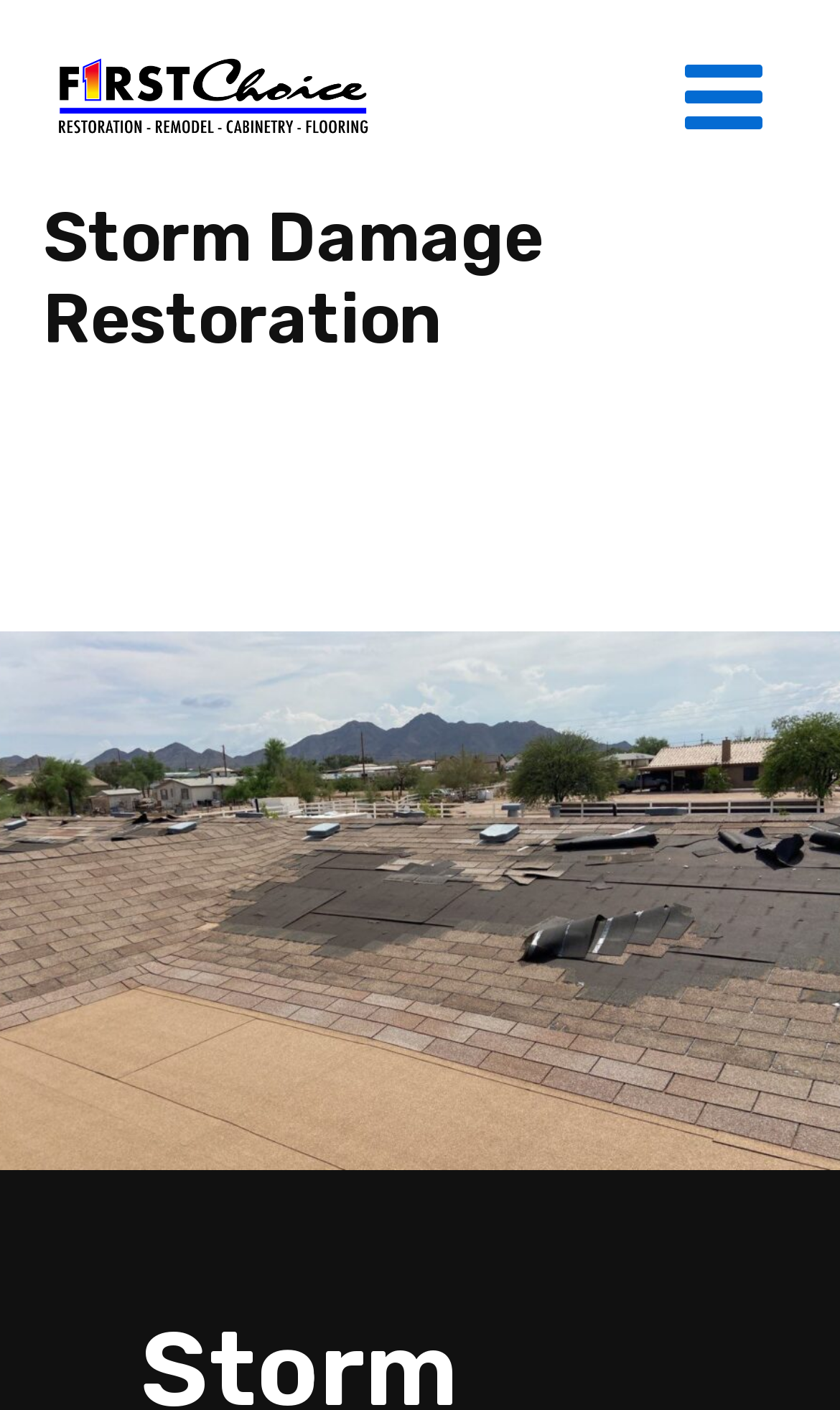Is the main menu expanded or collapsed?
Please provide a comprehensive and detailed answer to the question.

The main menu button is expanded to false, indicating that the main menu is currently collapsed and can be expanded by clicking the button.